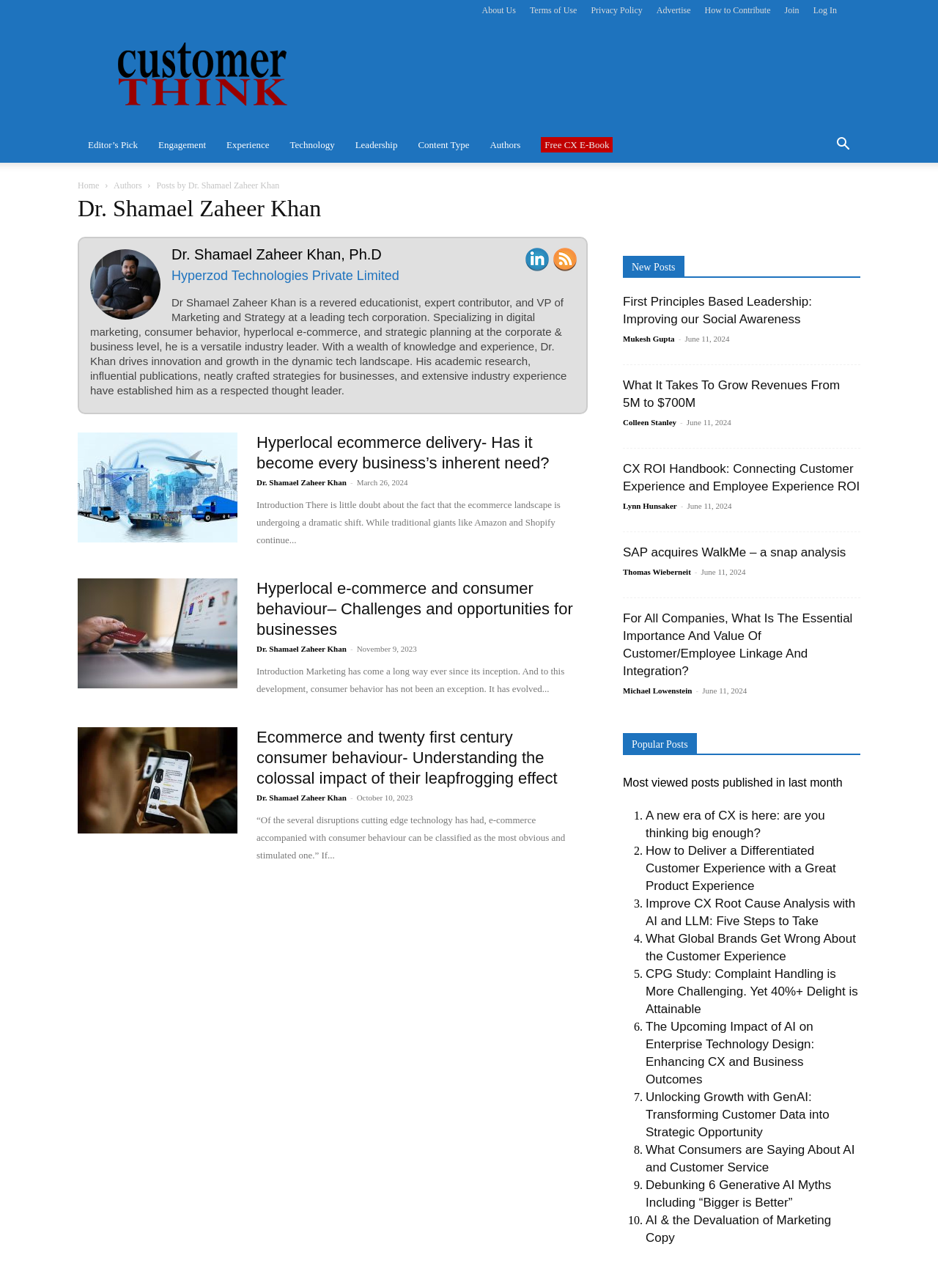Can you locate the main headline on this webpage and provide its text content?

Dr. Shamael Zaheer Khan